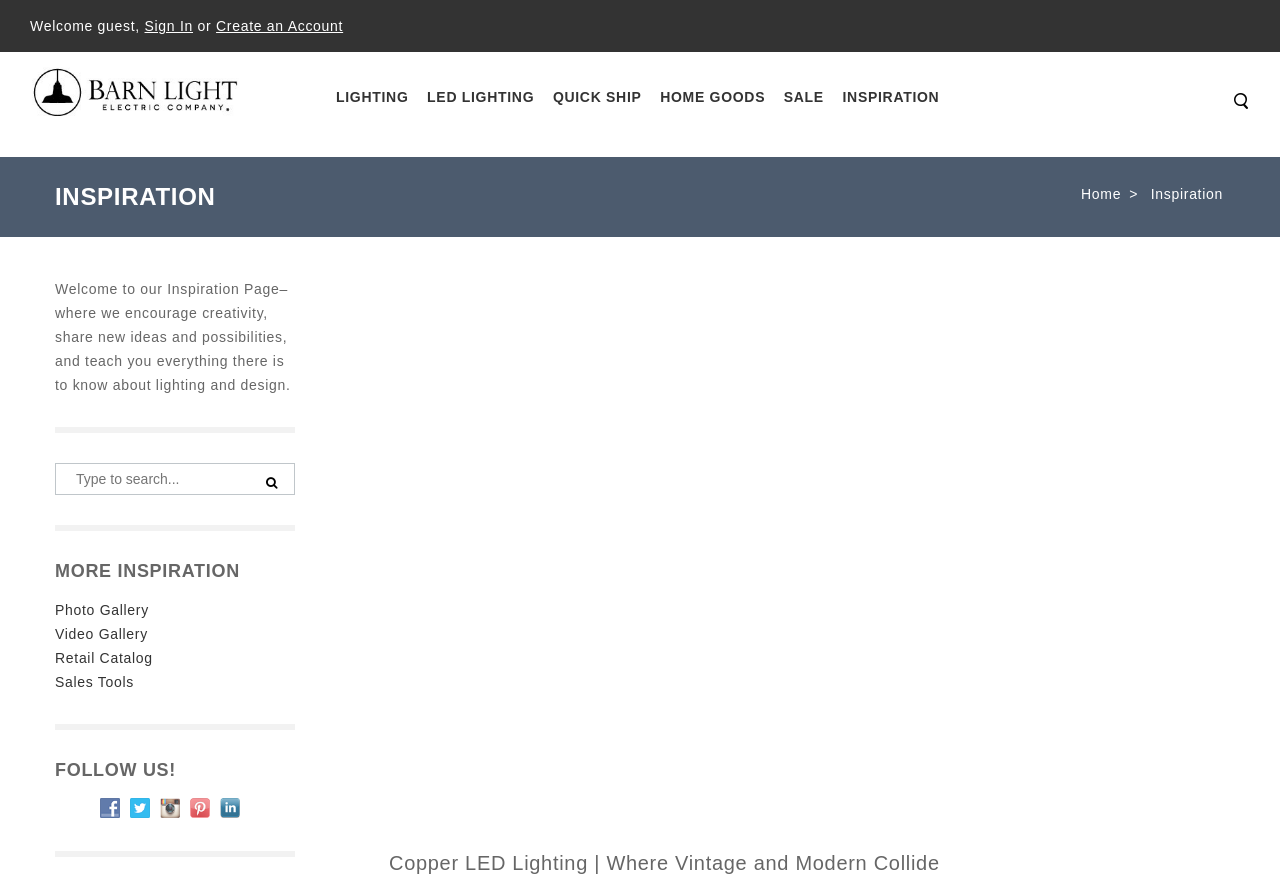Based on the image, please respond to the question with as much detail as possible:
What is the purpose of the 'Inspiration' page?

The 'Inspiration' page appears to be a section of the webpage dedicated to encouraging creativity and sharing new ideas and possibilities related to lighting and design, as stated in the introductory text on the page.